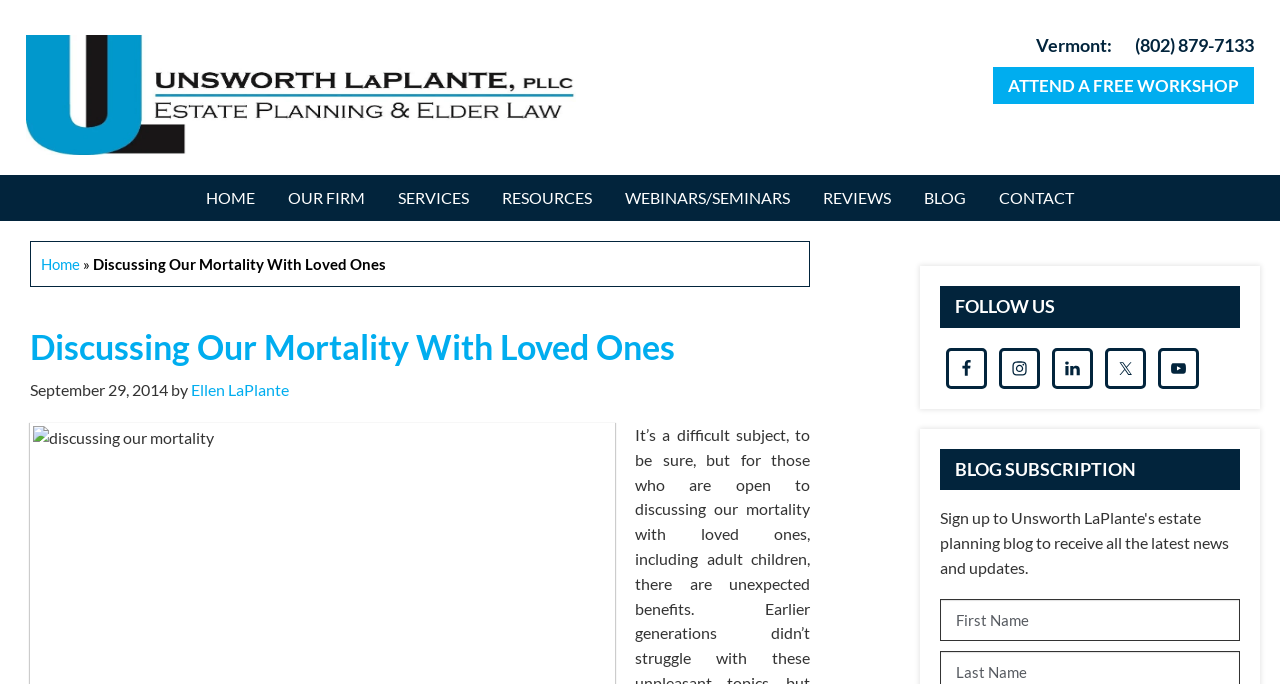Pinpoint the bounding box coordinates for the area that should be clicked to perform the following instruction: "Get In Touch!".

None